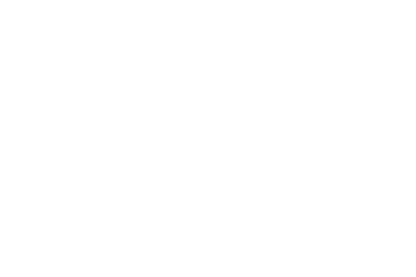Please answer the following question using a single word or phrase: What is the purpose of the customizable settings in the massage chair?

To cater to diverse user needs